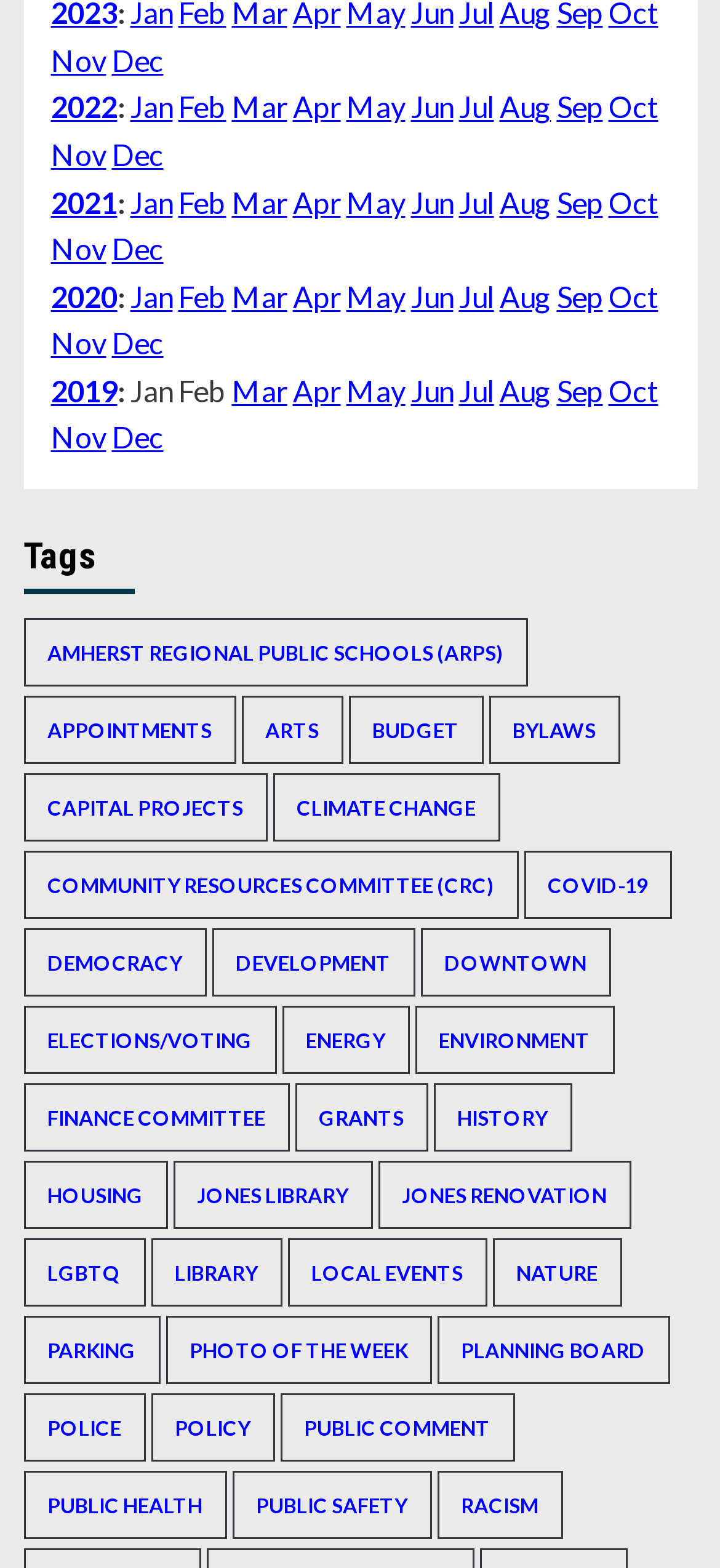Please find the bounding box coordinates of the section that needs to be clicked to achieve this instruction: "Check 'appointments' link".

[0.032, 0.444, 0.327, 0.487]